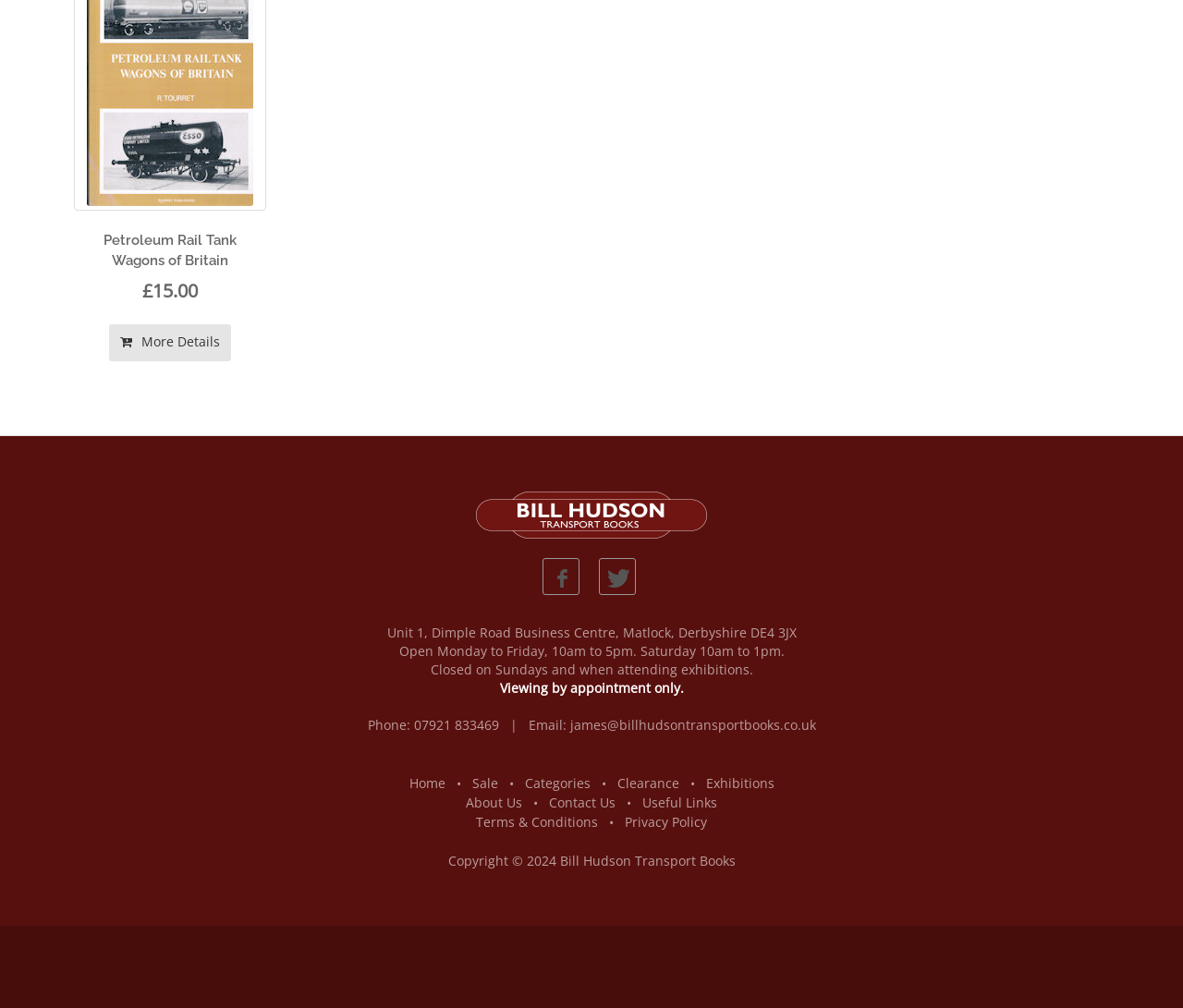Please specify the bounding box coordinates for the clickable region that will help you carry out the instruction: "Go to the About Us page".

[0.394, 0.787, 0.441, 0.805]